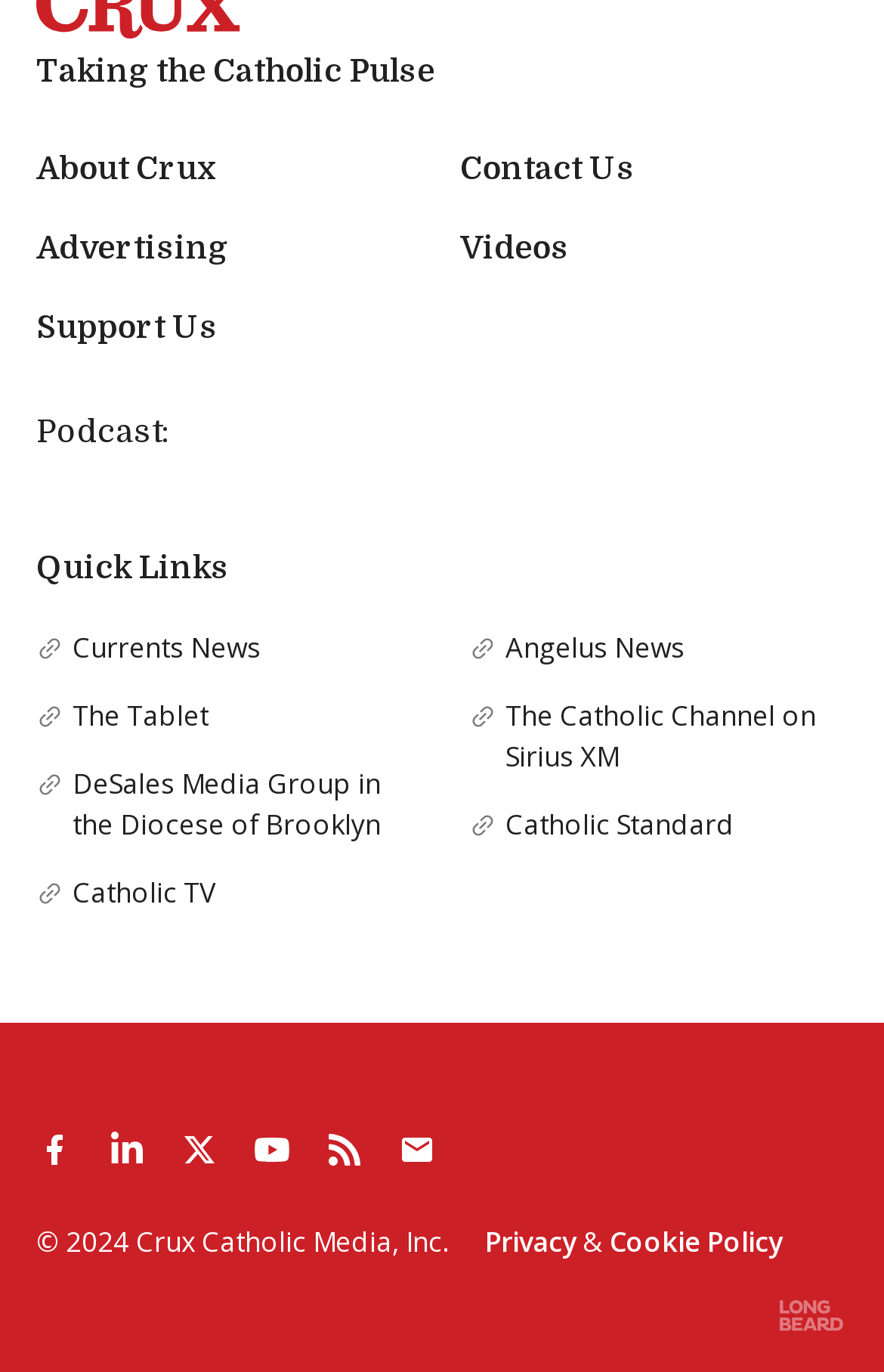Locate the bounding box of the UI element described by: "aria-label="linkedin"" in the given webpage screenshot.

[0.103, 0.812, 0.185, 0.865]